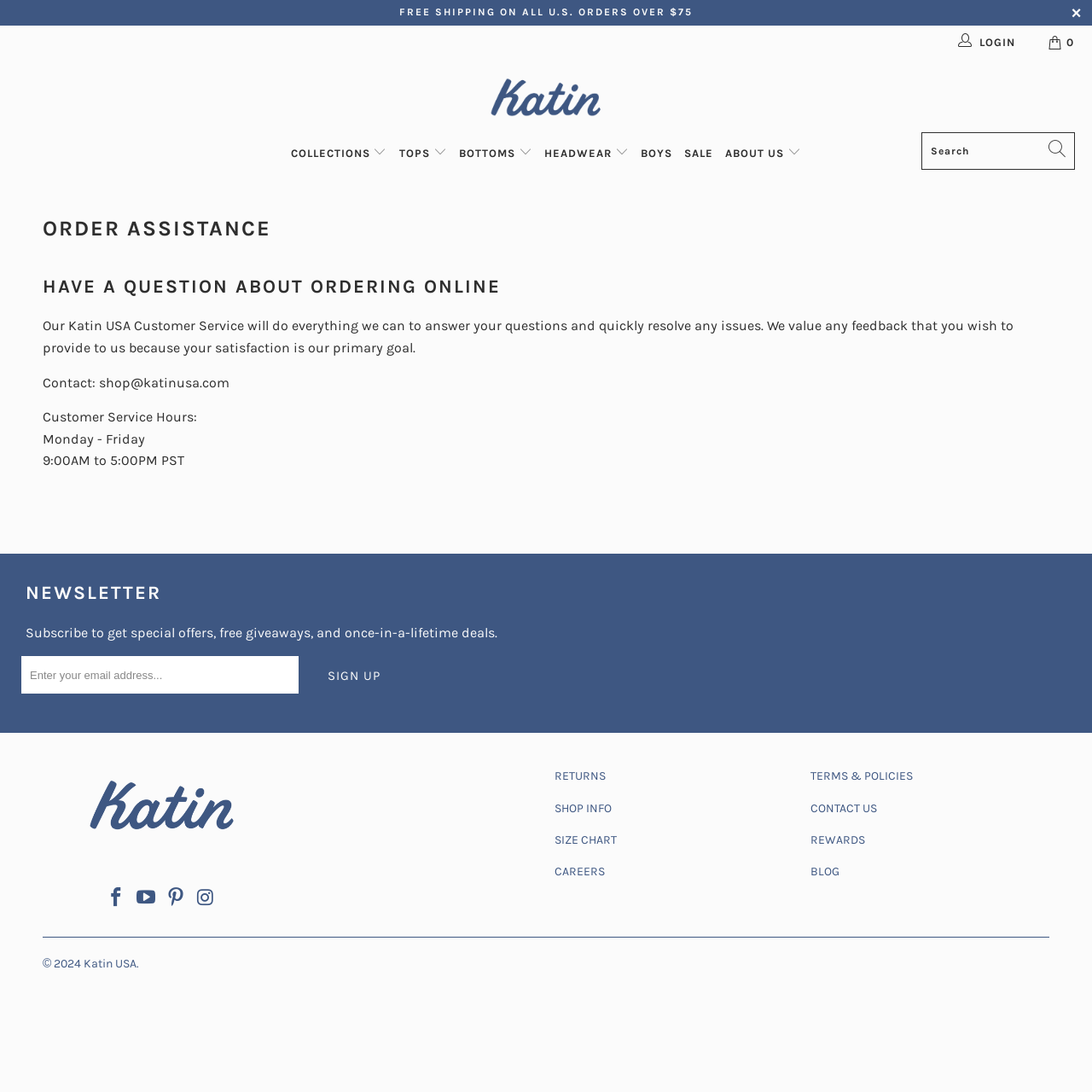Carefully observe the image and respond to the question with a detailed answer:
How can I contact customer service?

The webpage provides a contact email for customer service, which is shop@katinusa.com, indicating that customers can reach out to this email for assistance.